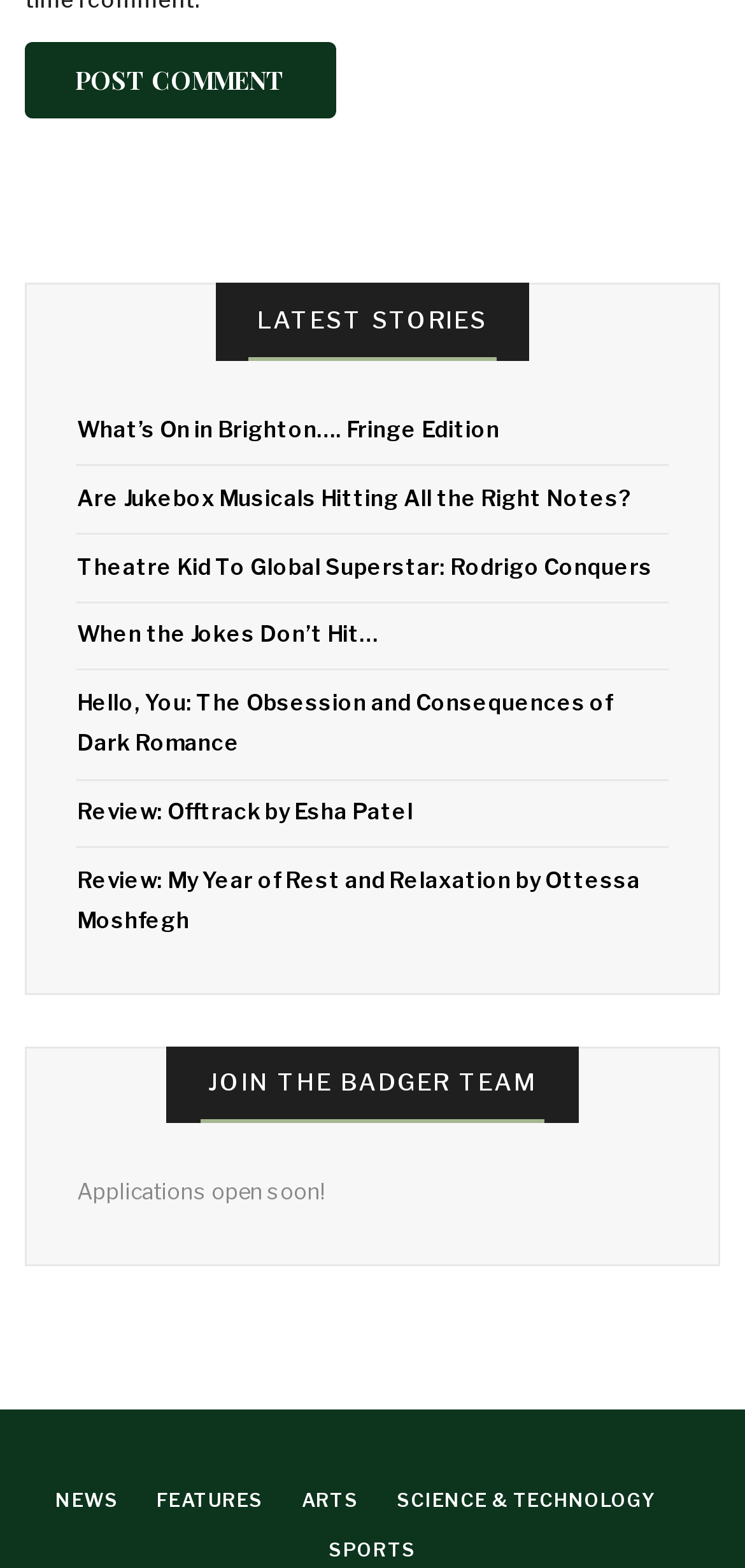What is the text of the button at the top of the page? Based on the image, give a response in one word or a short phrase.

POST COMMENT